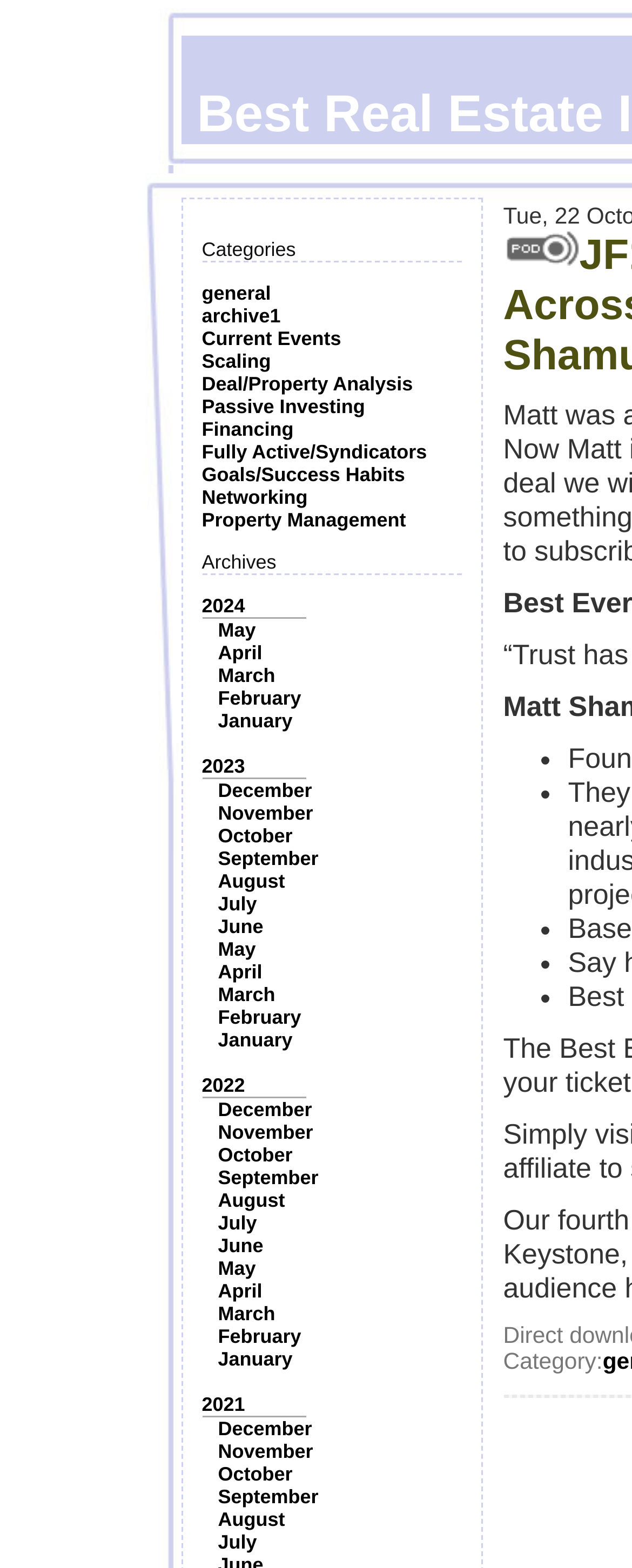Using the information in the image, give a detailed answer to the following question: How many months are listed under 2024?

I looked at the links under the '2024' link and found only one month, which is May.